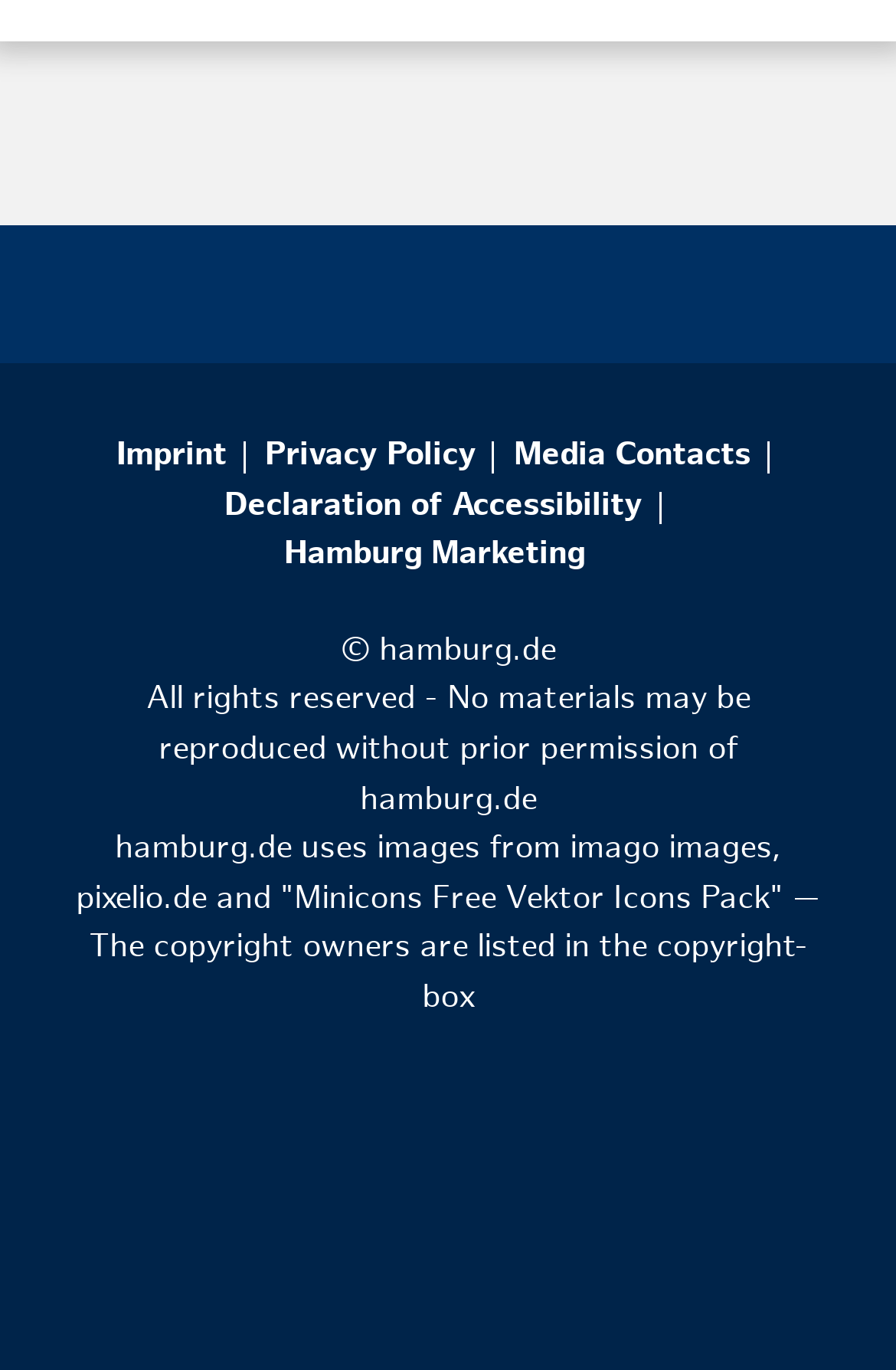Identify the bounding box for the element characterized by the following description: "Declaration of Accessibility".

[0.251, 0.358, 0.717, 0.38]